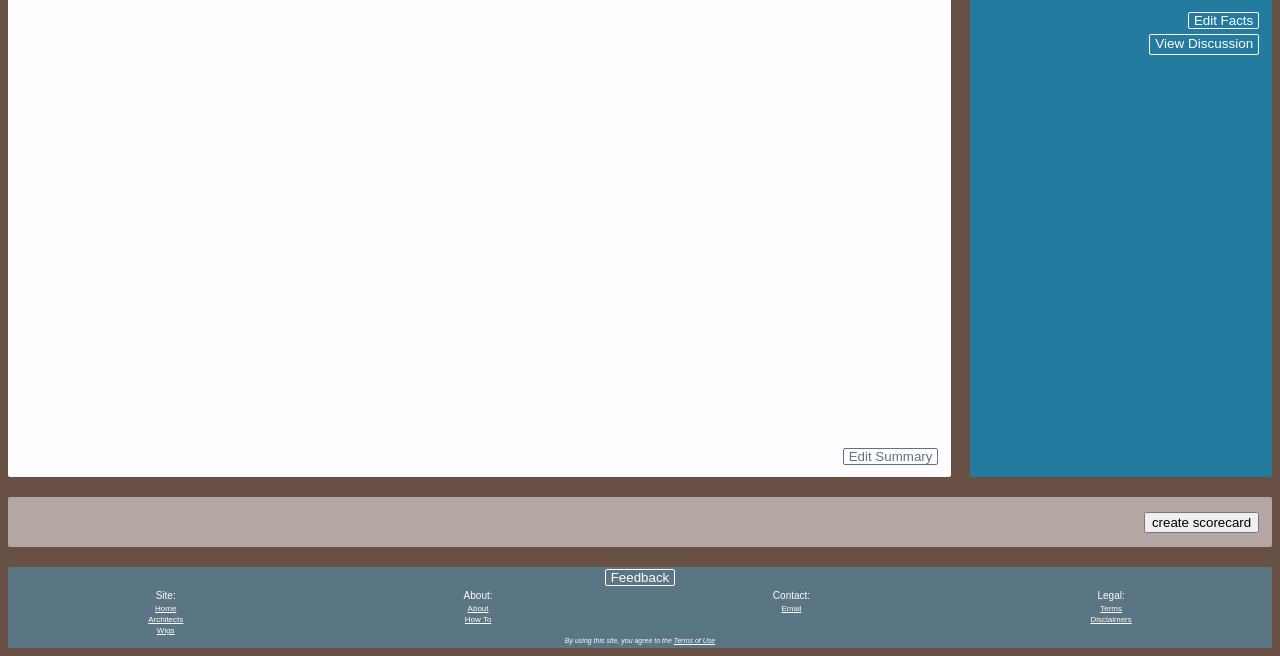Bounding box coordinates should be in the format (top-left x, top-left y, bottom-right x, bottom-right y) and all values should be floating point numbers between 0 and 1. Determine the bounding box coordinate for the UI element described as: Feedback

[0.472, 0.867, 0.528, 0.893]